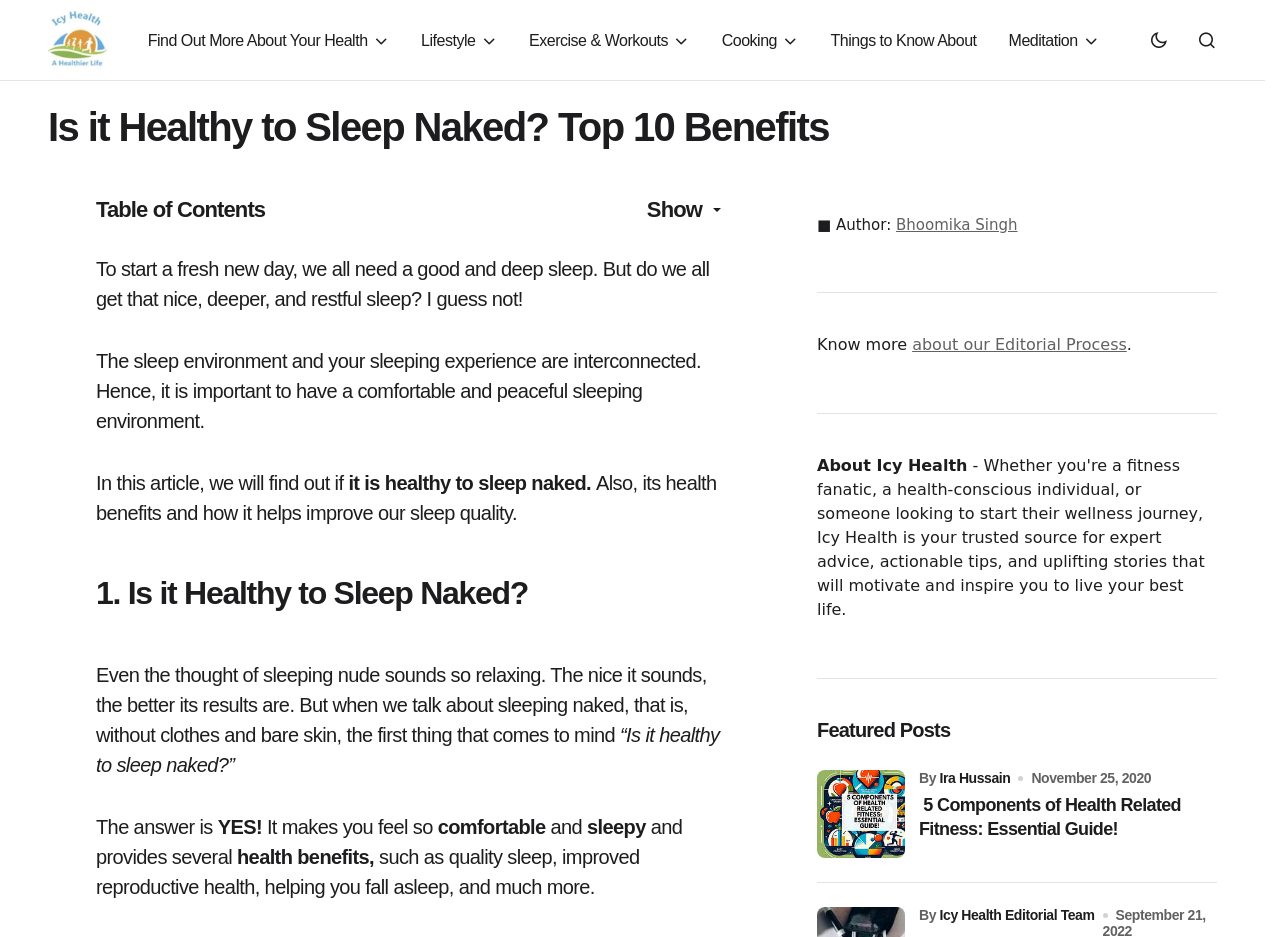Based on what you see in the screenshot, provide a thorough answer to this question: What is the benefit of sleeping naked mentioned in the article?

One of the benefits of sleeping naked mentioned in the article is 'quality sleep' which can be found in the paragraph that starts with 'It makes you feel so comfortable and sleepy and provides several health benefits, such as quality sleep...'.